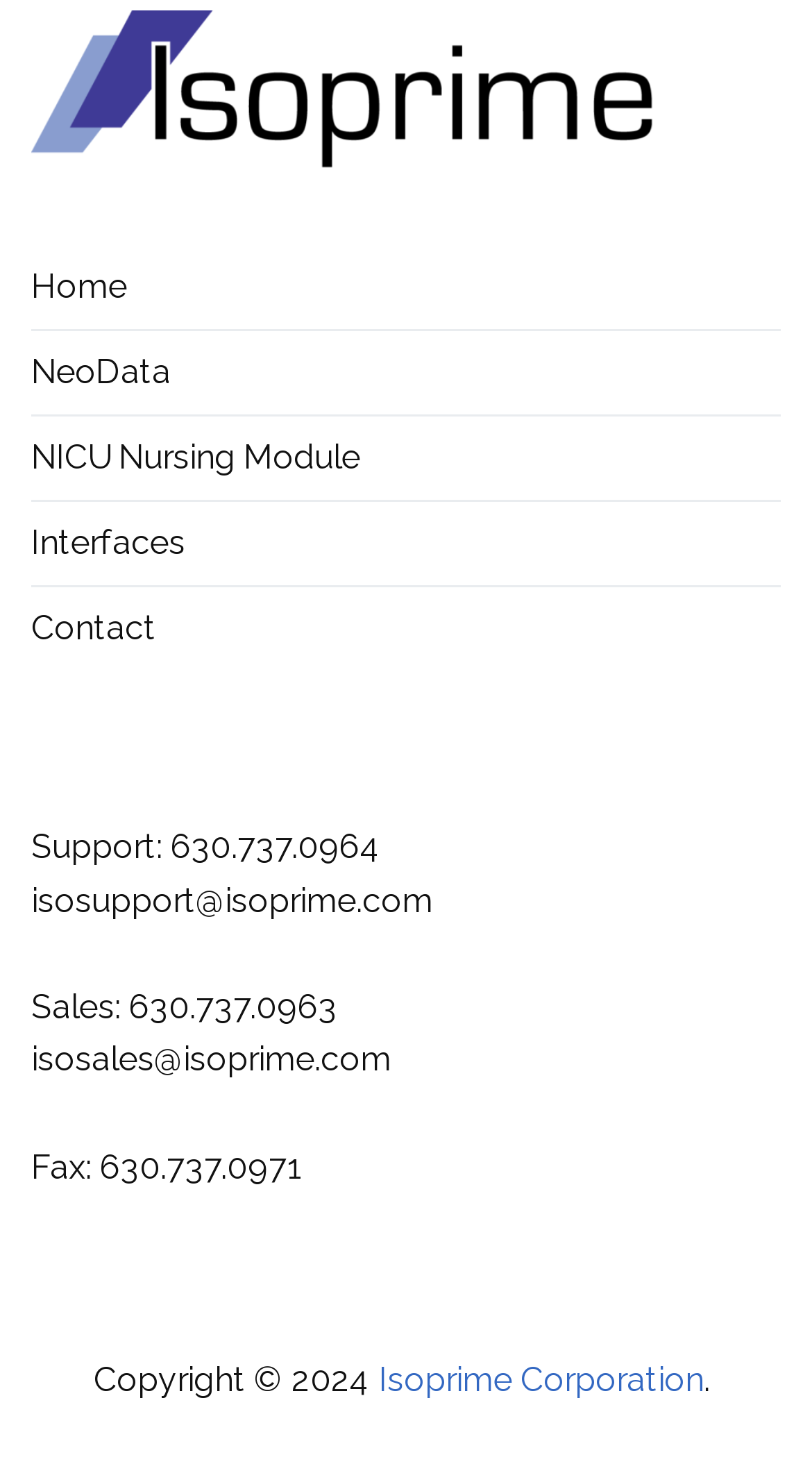Determine the bounding box coordinates for the clickable element required to fulfill the instruction: "go to home page". Provide the coordinates as four float numbers between 0 and 1, i.e., [left, top, right, bottom].

[0.038, 0.168, 0.962, 0.225]